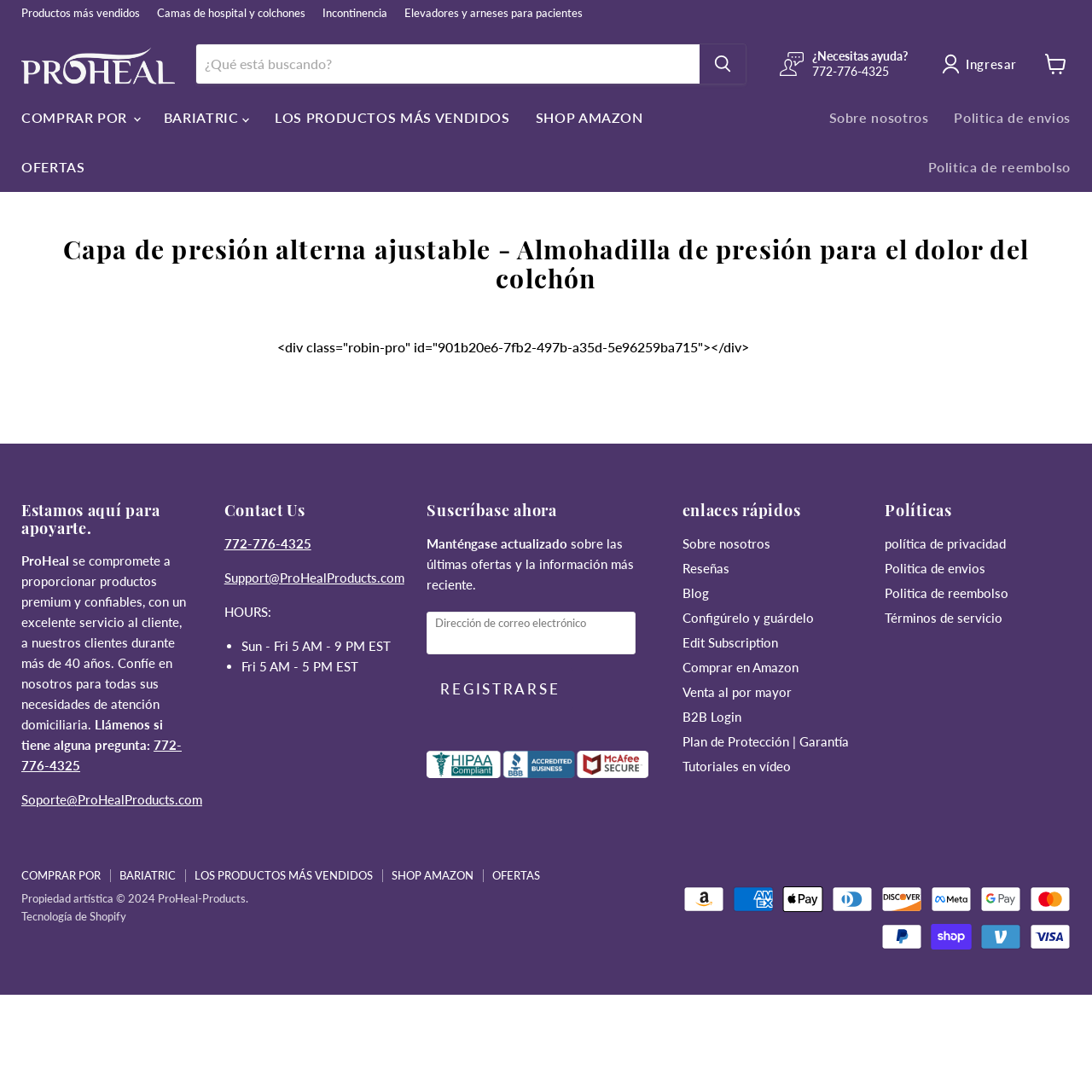What is the name of the company?
Observe the image and answer the question with a one-word or short phrase response.

ProHeal